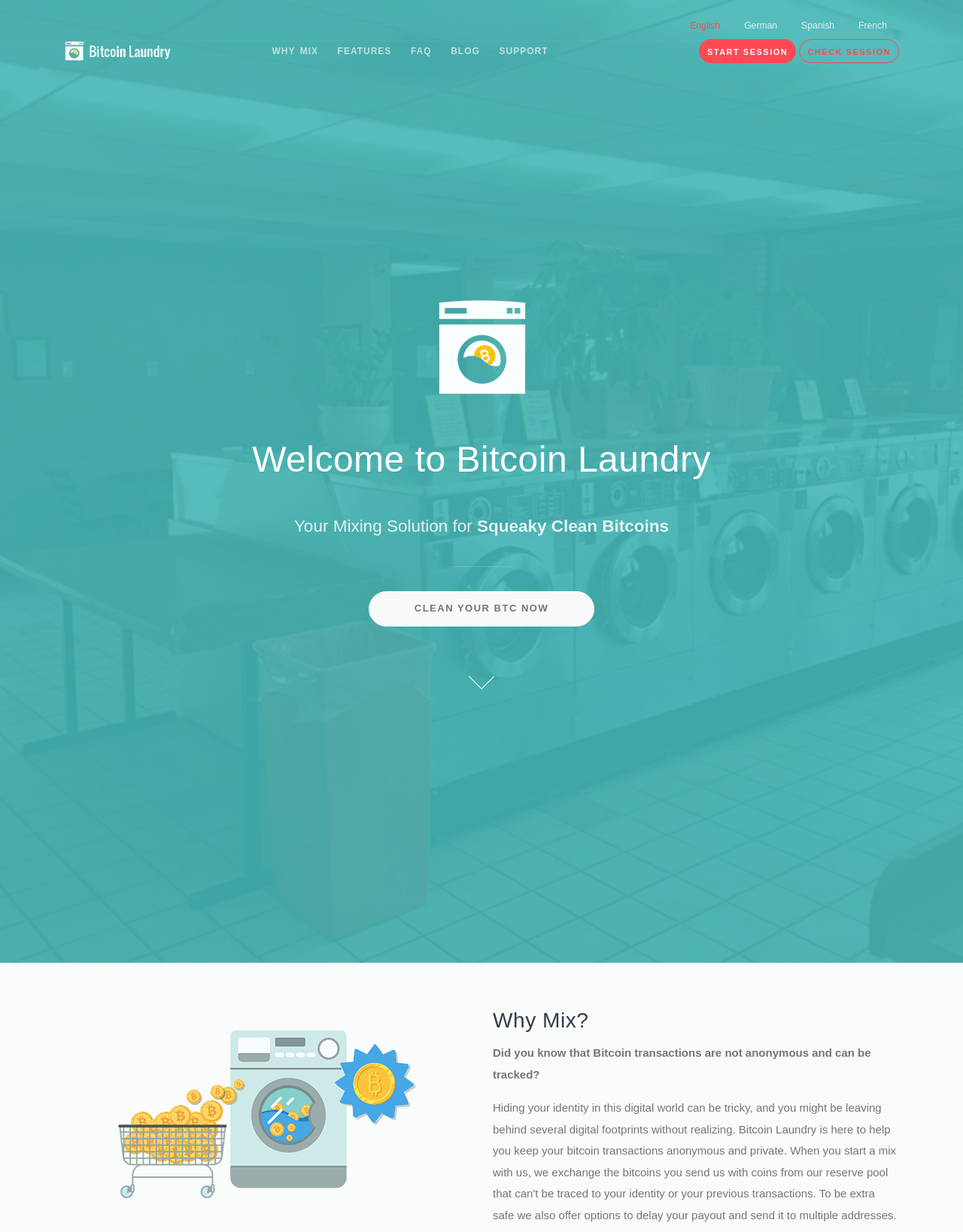Create a detailed narrative of the webpage’s visual and textual elements.

The webpage is about Bitcoin Laundry, a service that helps keep bitcoin transactions anonymous and private. At the top right corner, there are four language options: English, German, Spanish, and French. On the top left, there is a logo link with an accompanying image. 

Below the language options, there is a navigation menu with five links: WHY MIX, FEATURES, FAQ, BLOG, and SUPPORT. 

On the left side of the page, there is a large Bitcoin Laundry logo icon. Next to it, there is a heading that reads "Welcome to Bitcoin Laundry". Below the heading, there are two lines of text: "Your Mixing Solution for" and "Squeaky Clean Bitcoins". 

A horizontal separator line divides the page, and below it, there is a prominent call-to-action link "CLEAN YOUR BTC NOW". To the right of this link, there is a smaller link with no text. 

Further down the page, there is a section with a heading "Why Mix?" and a paragraph of text that explains the importance of mixing bitcoin transactions for anonymity. This section also features an image related to the topic.